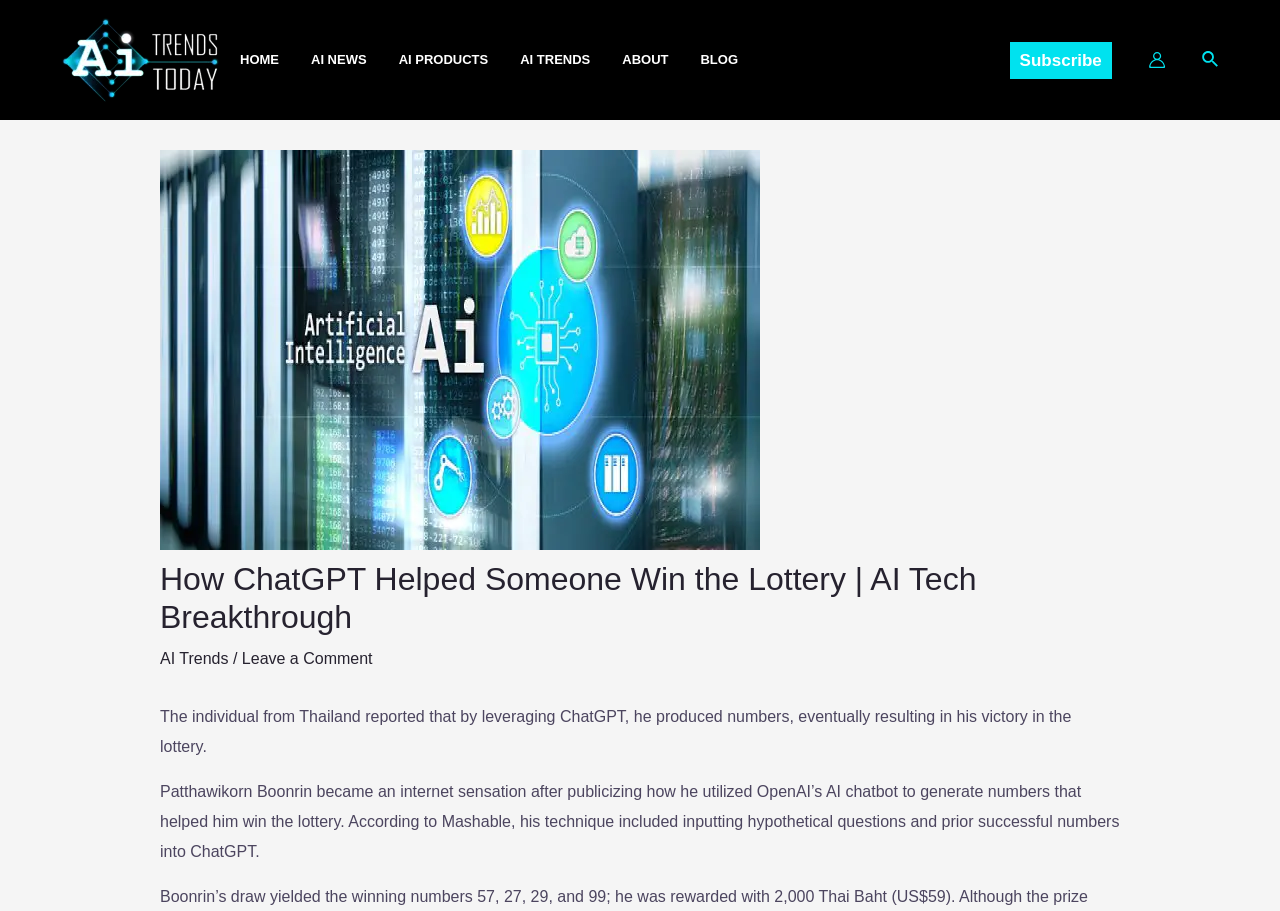What is the function of the 'Account icon link'?
Please provide a detailed and comprehensive answer to the question.

I inferred the function of the 'Account icon link' by looking at its position and icon, which suggests that it is an account access function, allowing users to access their account or profile on the website.